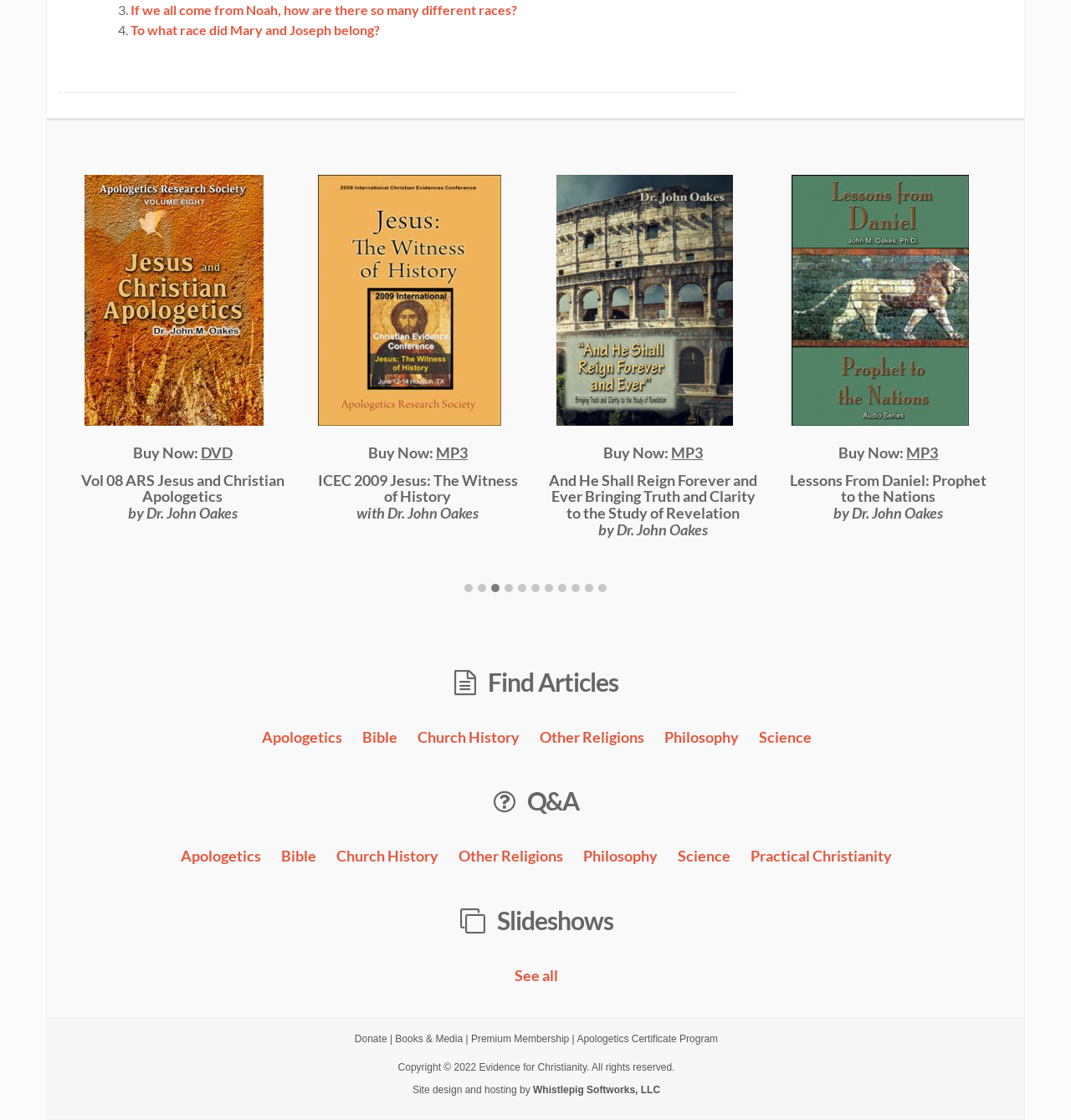Please specify the bounding box coordinates of the area that should be clicked to accomplish the following instruction: "Donate to the website". The coordinates should consist of four float numbers between 0 and 1, i.e., [left, top, right, bottom].

[0.331, 0.922, 0.361, 0.933]